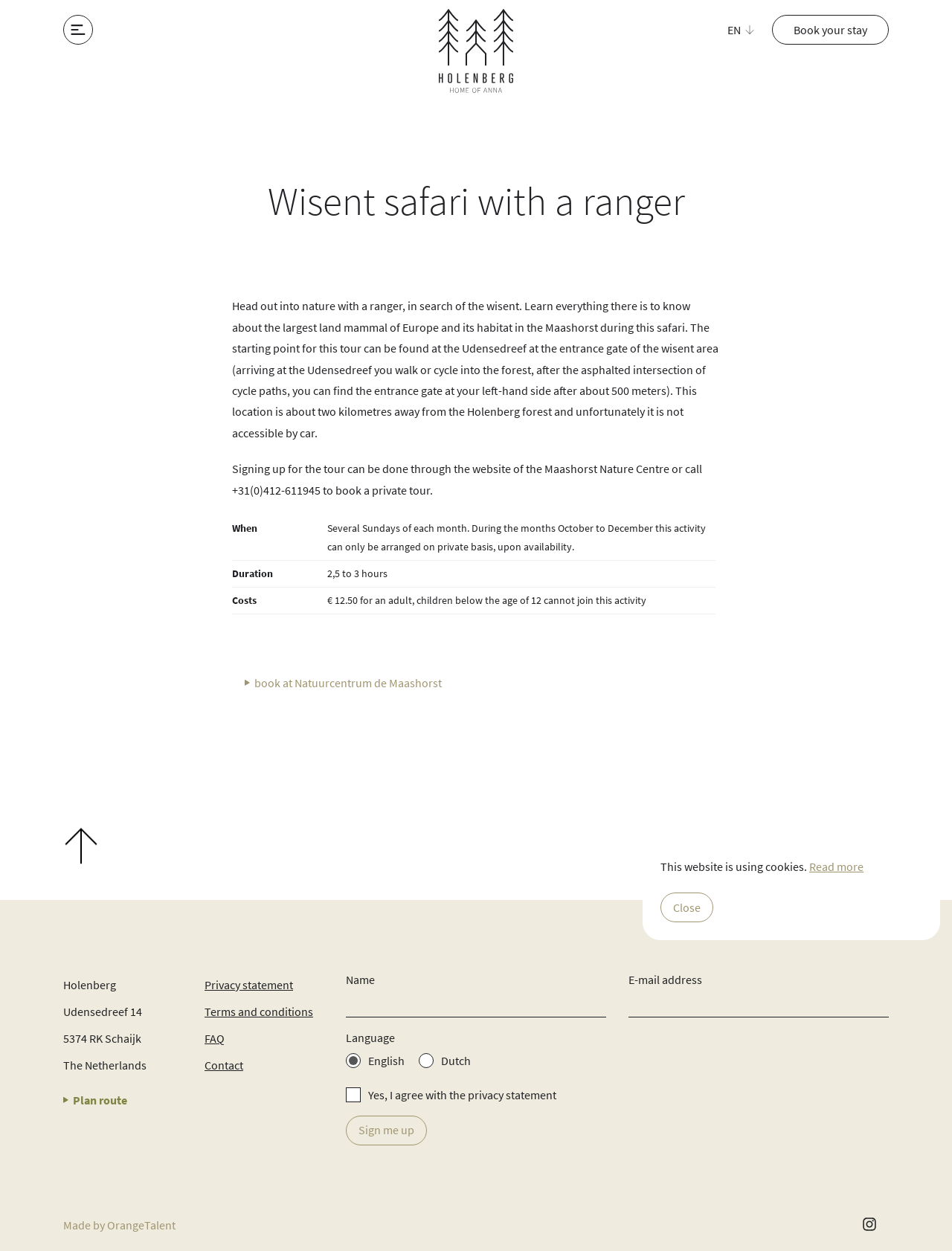Show the bounding box coordinates of the region that should be clicked to follow the instruction: "Click the 'Book your stay' button."

[0.811, 0.012, 0.934, 0.036]